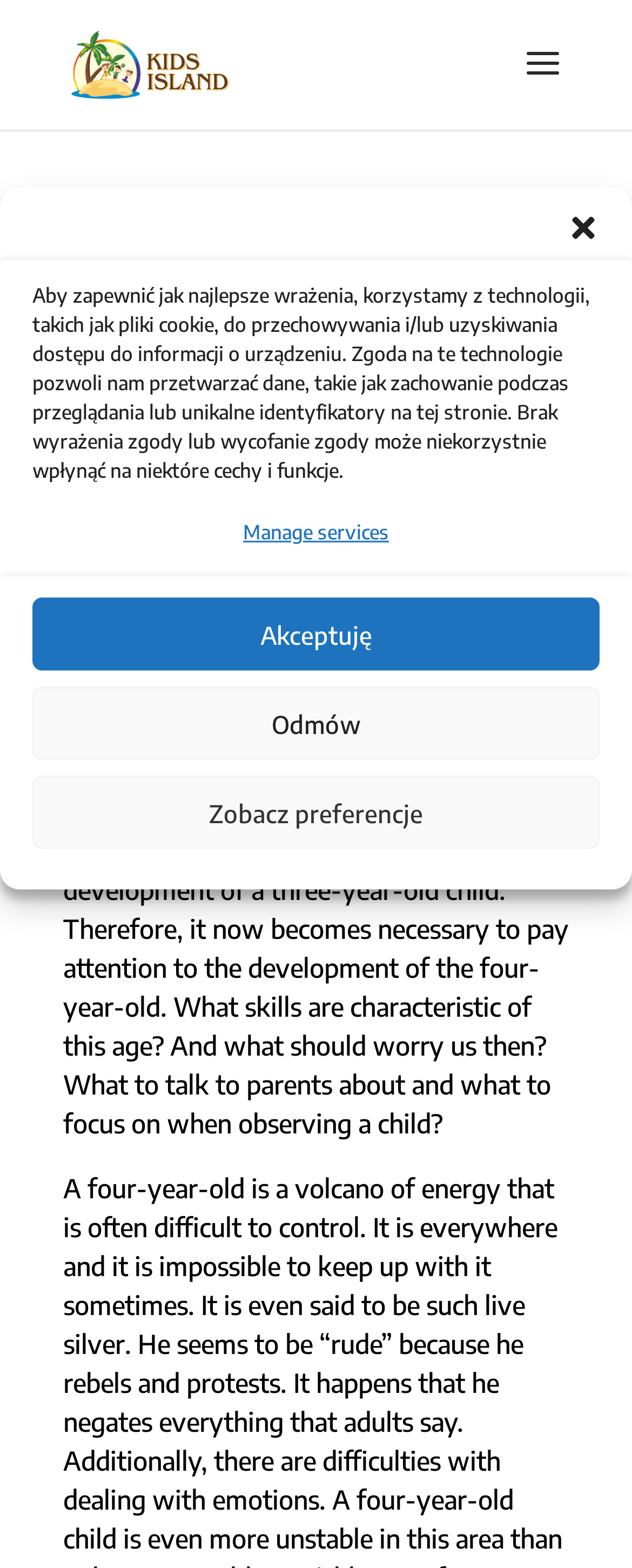What is the author of the current article?
Refer to the image and provide a one-word or short phrase answer.

Łukasz Kowalski